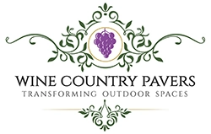Describe the image thoroughly, including all noticeable details.

The image features the logo of "Wine Country Pavers," a company dedicated to transforming outdoor spaces. The design incorporates elegant floral elements in green, framing a central emblem of a purple grape cluster, which symbolizes the company's connection to wine country aesthetics. Below the emblem, the company name is displayed prominently in bold lettering, with the tagline "Transforming Outdoor Spaces" positioned beneath it in a lighter font. This visual branding suggests not only quality craftsmanship but also a focus on enhancing outdoor environments, likely appealing to homeowners looking for landscaping and hardscaping services in the North Bay area.